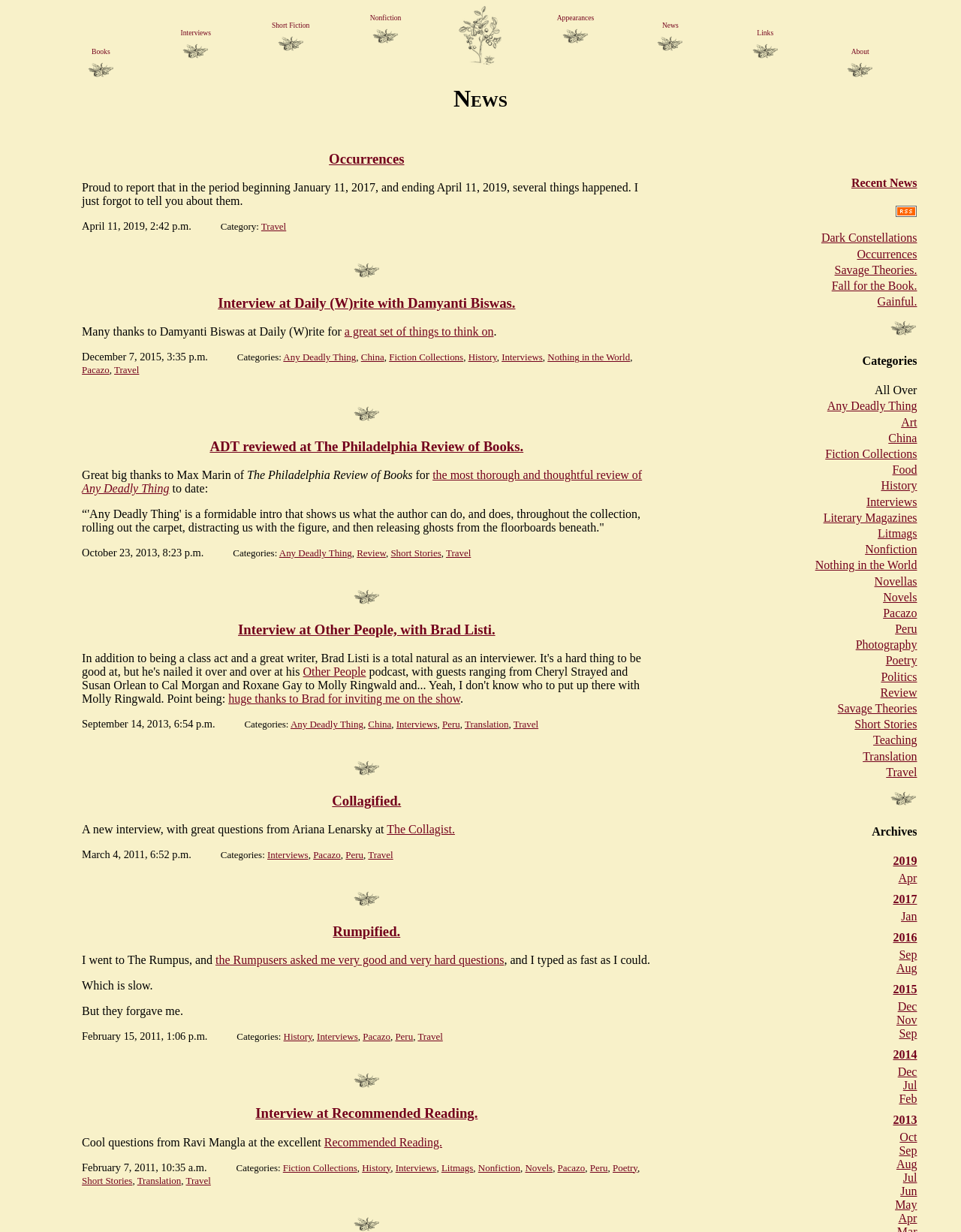Find the bounding box coordinates for the area you need to click to carry out the instruction: "Read the news about 'Occurrences'". The coordinates should be four float numbers between 0 and 1, indicated as [left, top, right, bottom].

[0.342, 0.122, 0.421, 0.135]